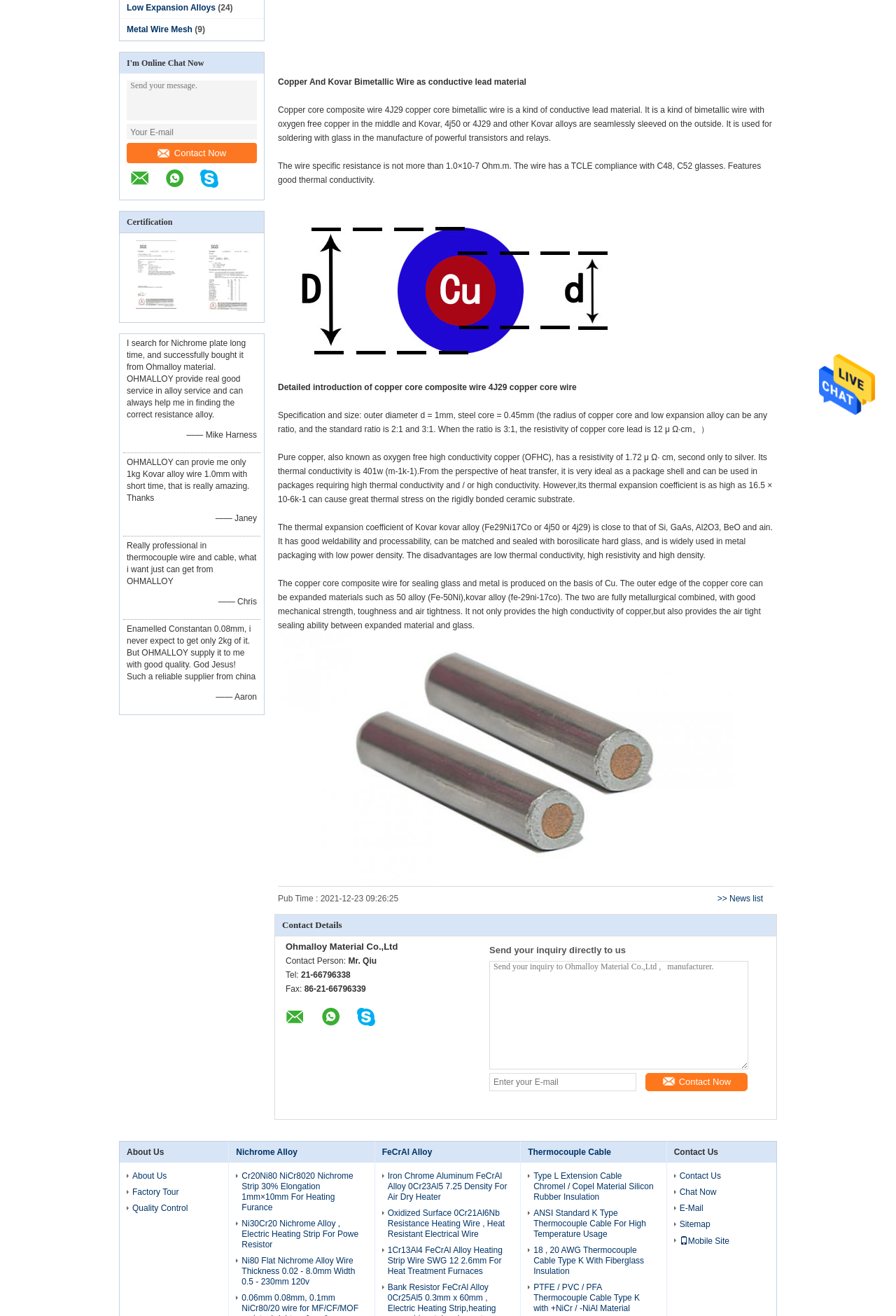Identify the bounding box for the UI element described as: "parent_node: Contact Now placeholder="Your E-mail"". The coordinates should be four float numbers between 0 and 1, i.e., [left, top, right, bottom].

[0.142, 0.094, 0.286, 0.106]